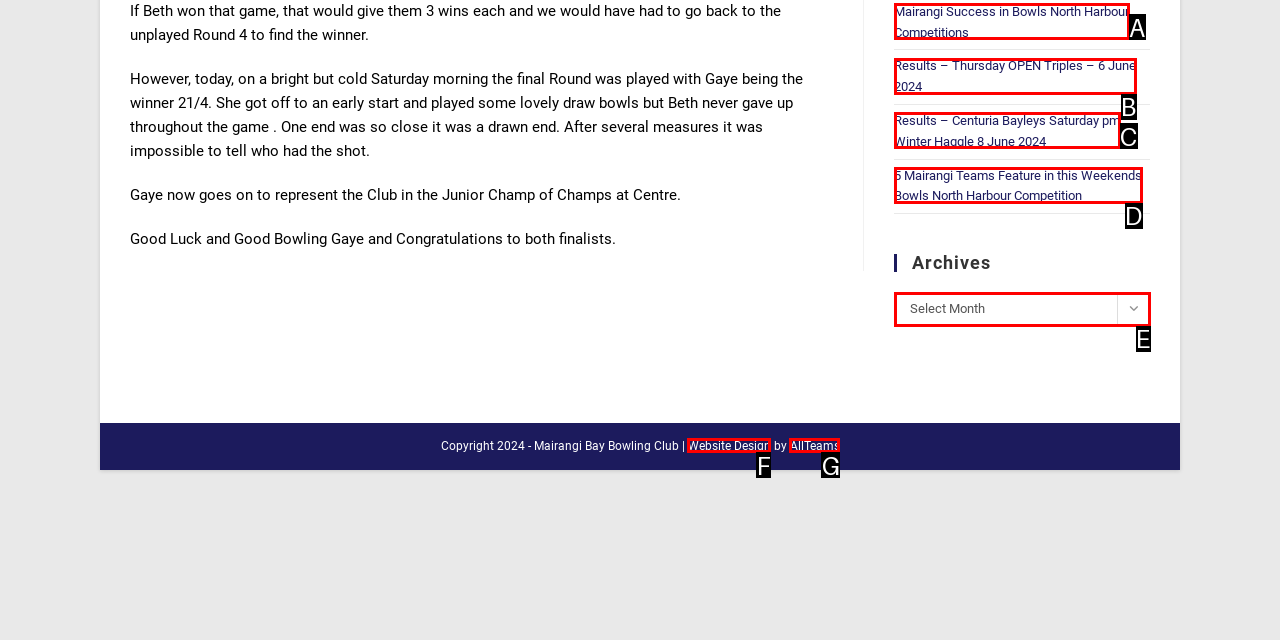Which UI element corresponds to this description: Website Design
Reply with the letter of the correct option.

F